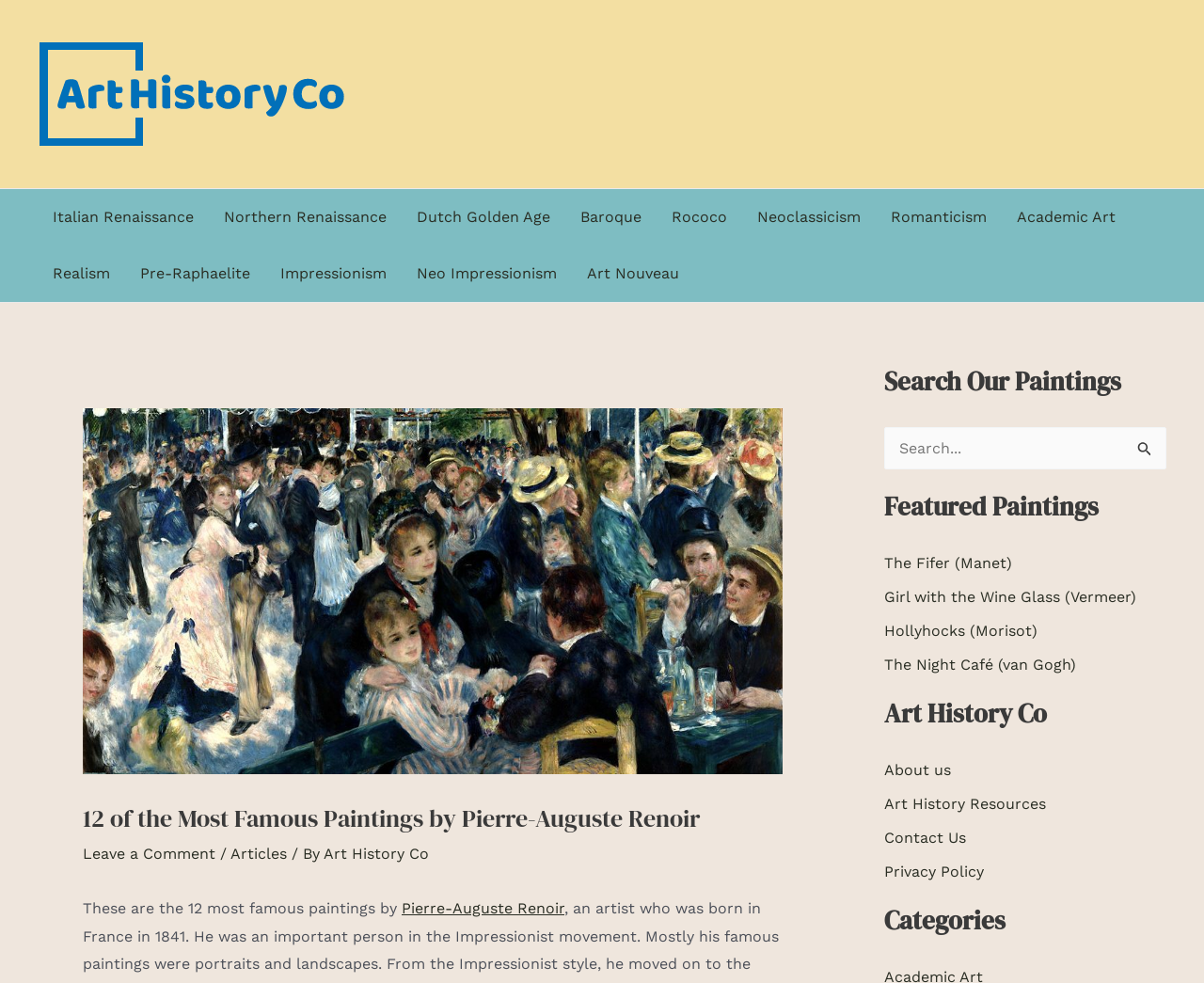Kindly determine the bounding box coordinates for the clickable area to achieve the given instruction: "Click on the link to Italian Renaissance".

[0.031, 0.192, 0.173, 0.25]